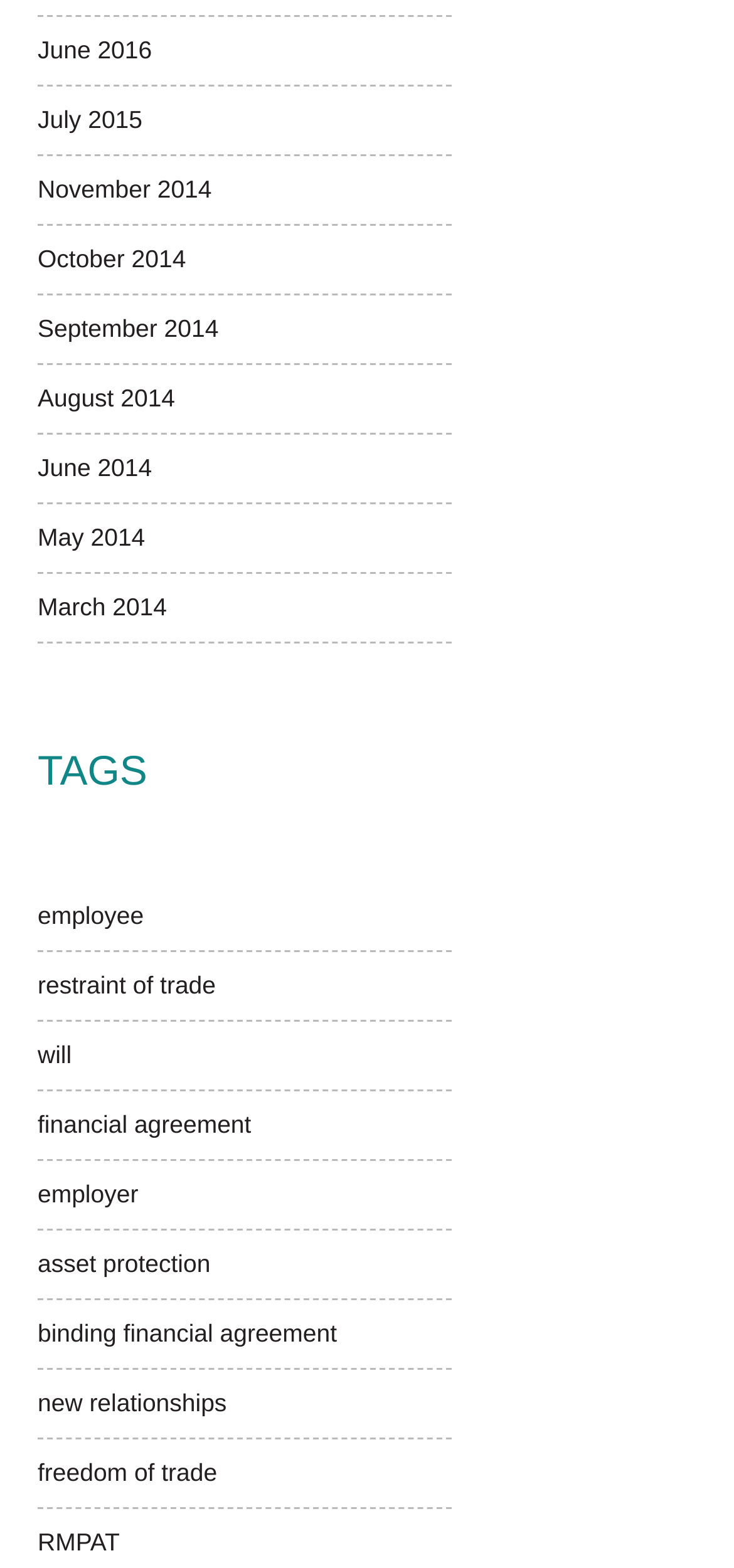Please find the bounding box coordinates of the element that needs to be clicked to perform the following instruction: "view June 2016". The bounding box coordinates should be four float numbers between 0 and 1, represented as [left, top, right, bottom].

[0.051, 0.011, 0.615, 0.054]